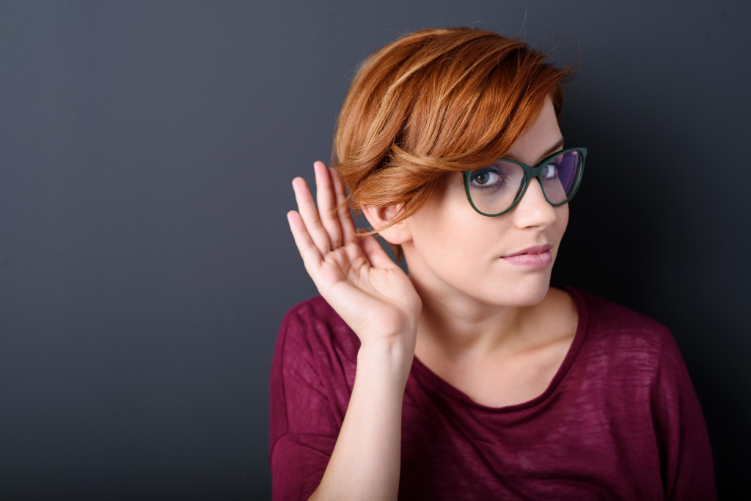What is the color of the woman's top?
Please use the image to deliver a detailed and complete answer.

The caption describes the woman's top as 'loose, burgundy', which suggests that the top is a loose-fitting garment with a burgundy color.